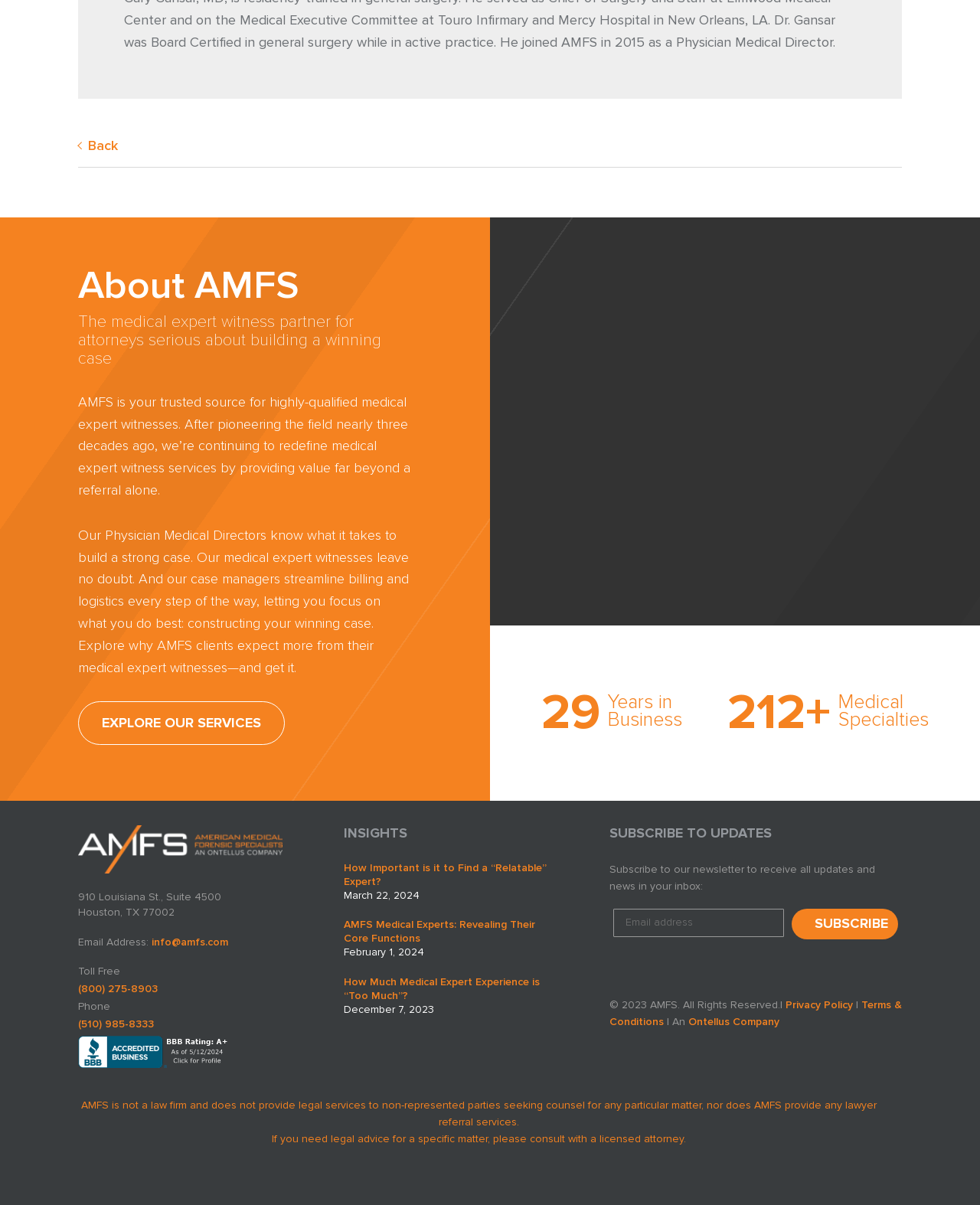Provide a one-word or brief phrase answer to the question:
What is the purpose of AMFS?

Medical expert witness services